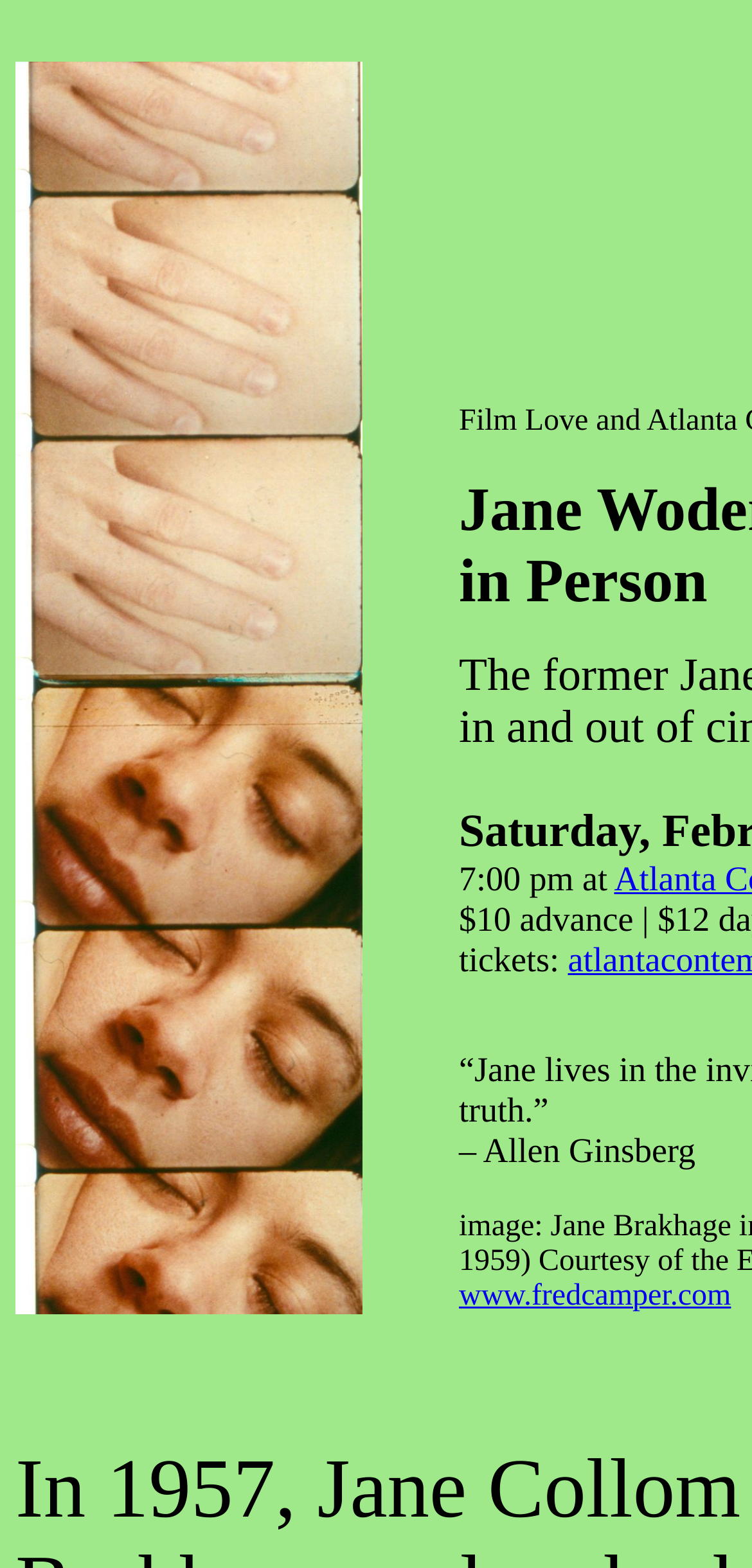Explain the features and main sections of the webpage comprehensively.

The webpage appears to be an event page for a film presentation featuring Jane Wodening. At the top-left corner, there is an image that takes up a significant portion of the page. To the right of the image, there is a section with several lines of text. The first line reads "in Person", followed by "7:00 pm at" on the next line. Below that, there is a line that says "tickets:", and then a line that reads "– Allen Ginsberg". At the bottom of this section, there is a link to "www.fredcamper.com".